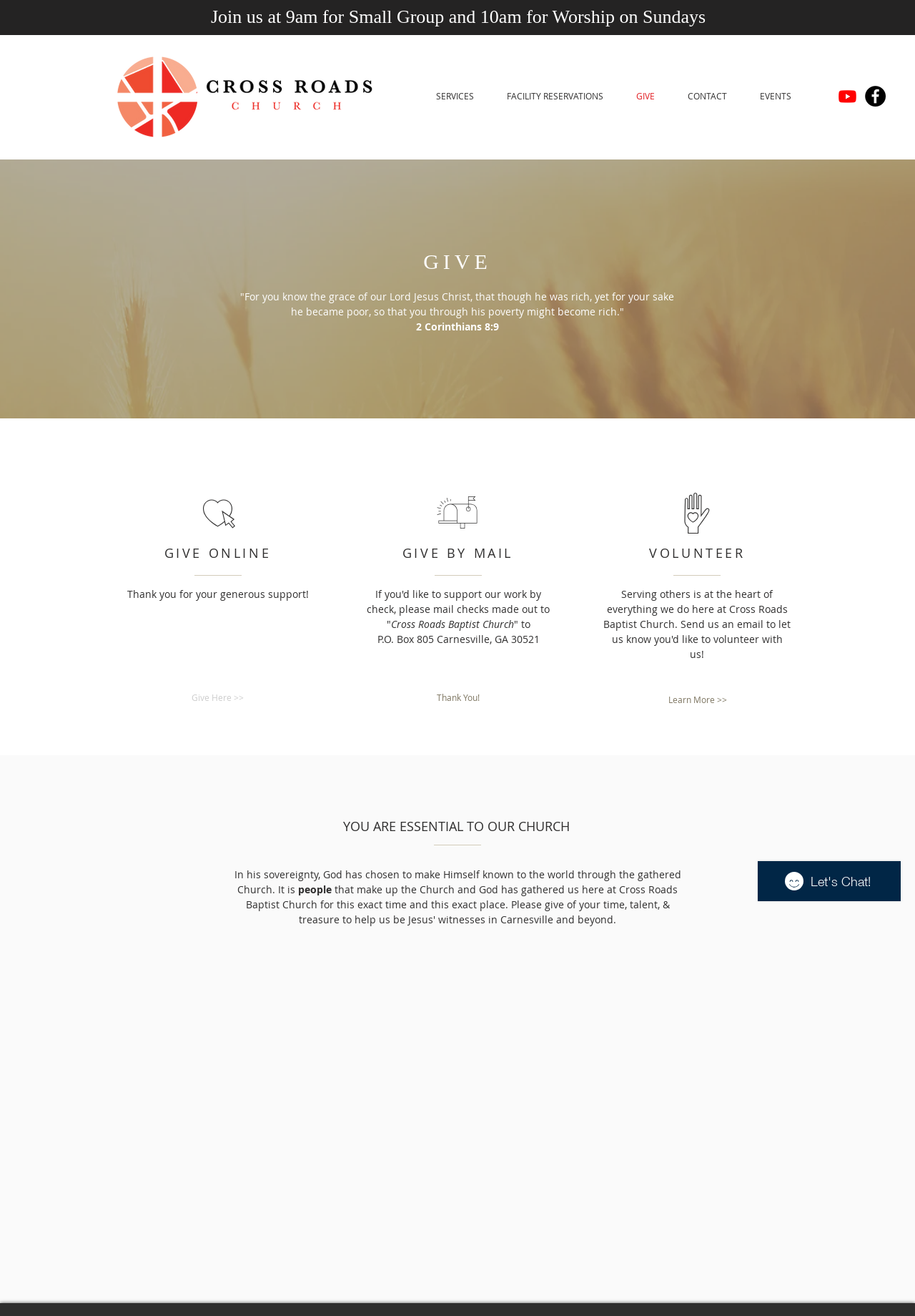What is the scripture reference on the page?
Analyze the image and provide a thorough answer to the question.

I found the answer by looking at the StaticText element that says '2 Corinthians 8:9' below the quote from the Bible. This text is located in the middle of the page, and it clearly states the scripture reference.